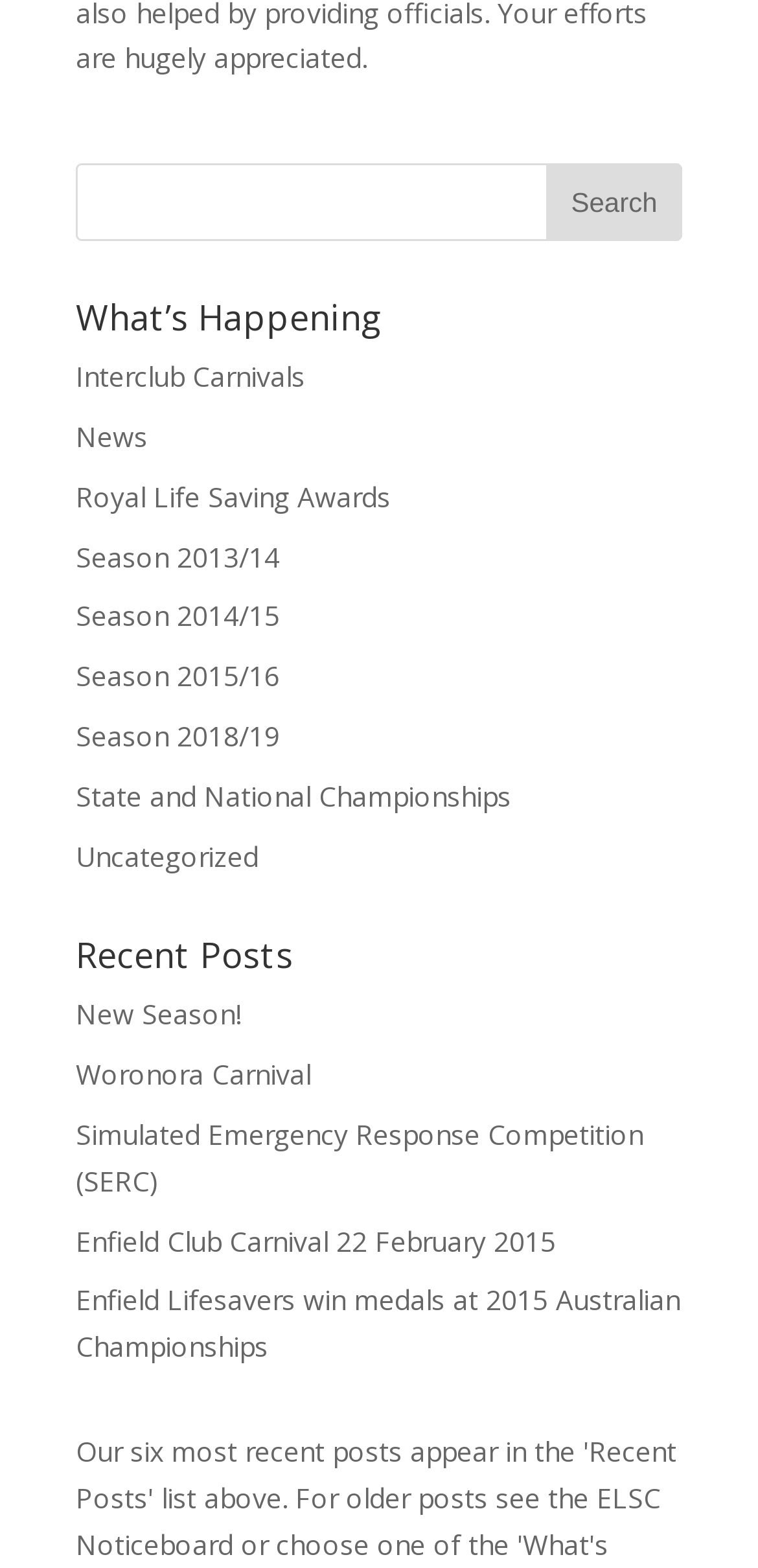Please identify the bounding box coordinates of the element's region that needs to be clicked to fulfill the following instruction: "search for something". The bounding box coordinates should consist of four float numbers between 0 and 1, i.e., [left, top, right, bottom].

[0.1, 0.104, 0.9, 0.154]